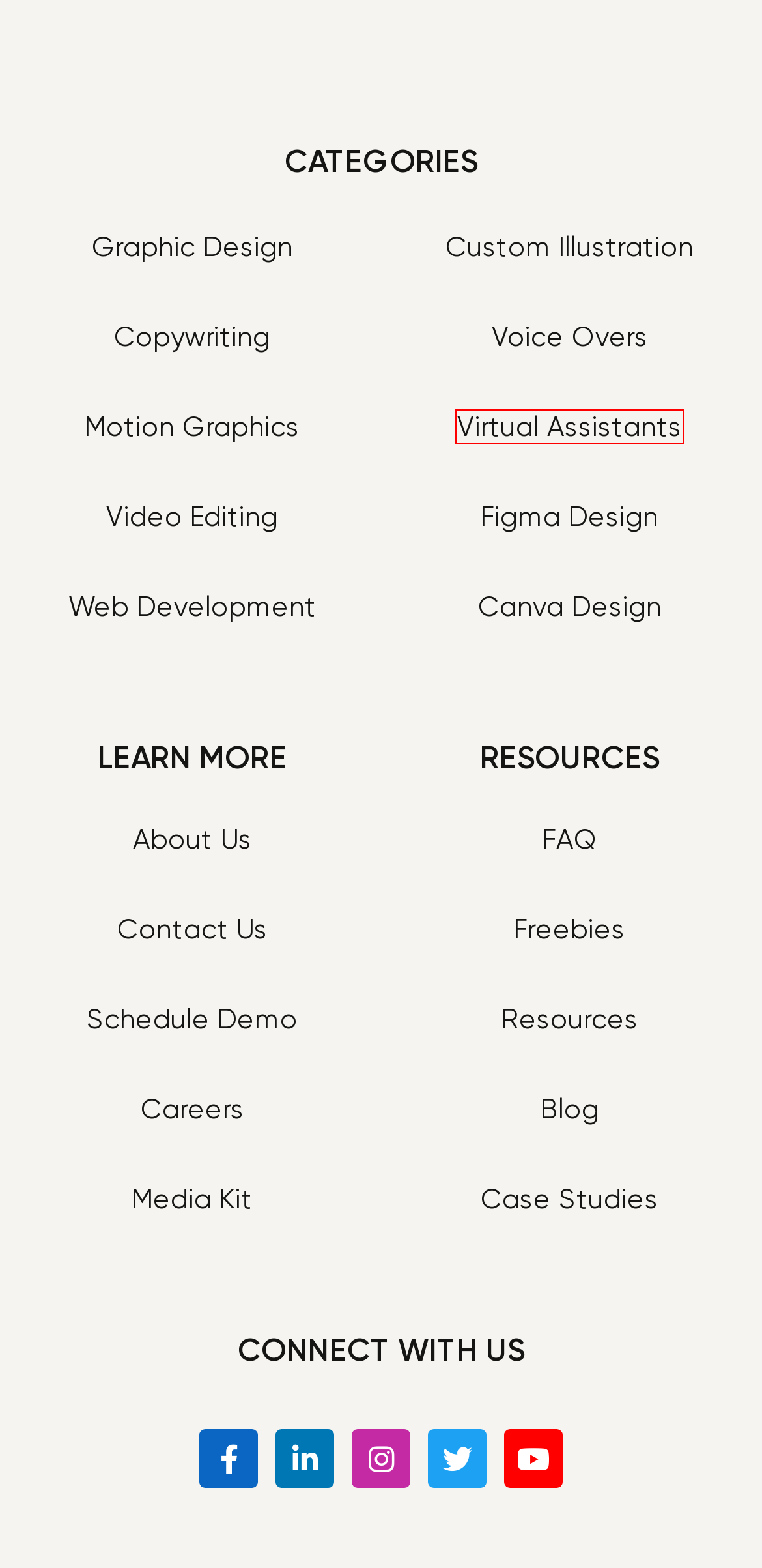Look at the screenshot of a webpage where a red rectangle bounding box is present. Choose the webpage description that best describes the new webpage after clicking the element inside the red bounding box. Here are the candidates:
A. Unlimited Voice Overs for on Flat Monthly Rate - 14-Day Money Back Guarantee - Flocksy
B. About Us - Flocksy
C. Unlimited Custom Illustrations - 14-Day Money Back Guarantee - Flocksy
D. Careers - Flocksy
E. Flocksy's Virtual Assistant Service - Monthly Subscription - Flocksy
F. Unlimited Custom Canva Design - Flocksy
G. Schedule a Live Demo - Flocksy
H. Unlimited Copywriting - 14-Day Money Back Guarantee - Flocksy

E